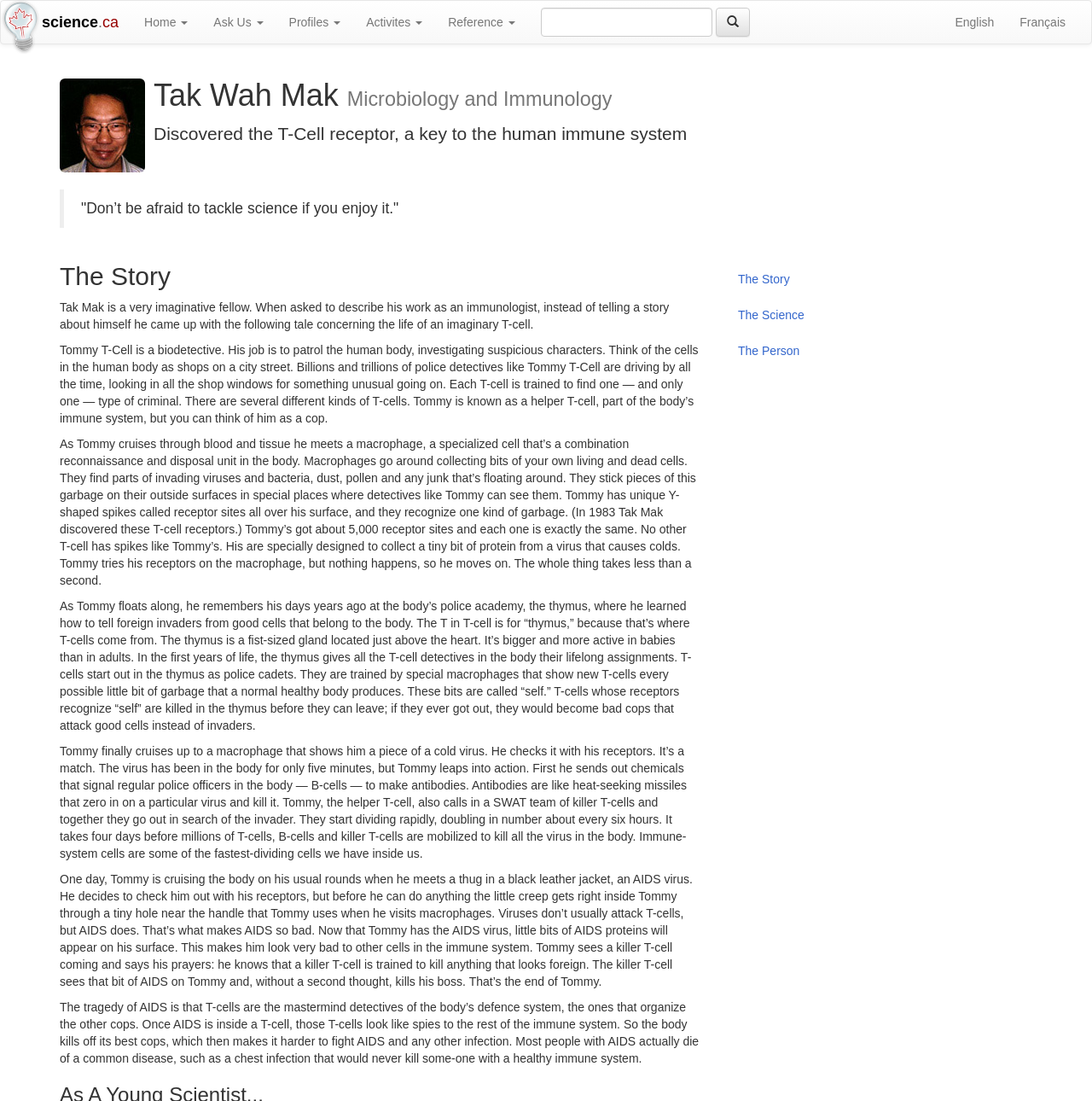Determine the main headline from the webpage and extract its text.

Tak Wah Mak Microbiology and Immunology